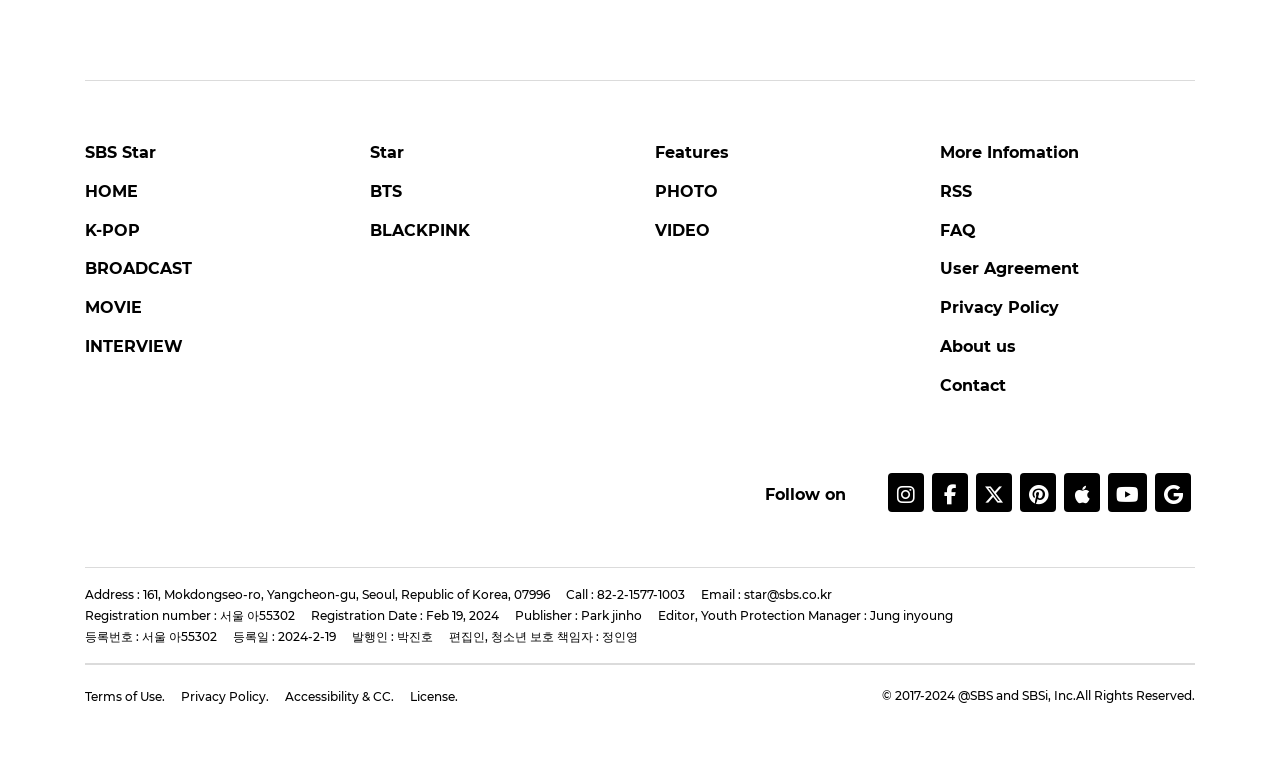What is the copyright year of SBS Star?
With the help of the image, please provide a detailed response to the question.

I found a StaticText with the text '© 2017-2024 @SBS and SBSi, Inc.All Rights Reserved.' which indicates the copyright year of SBS Star, so I answer accordingly.